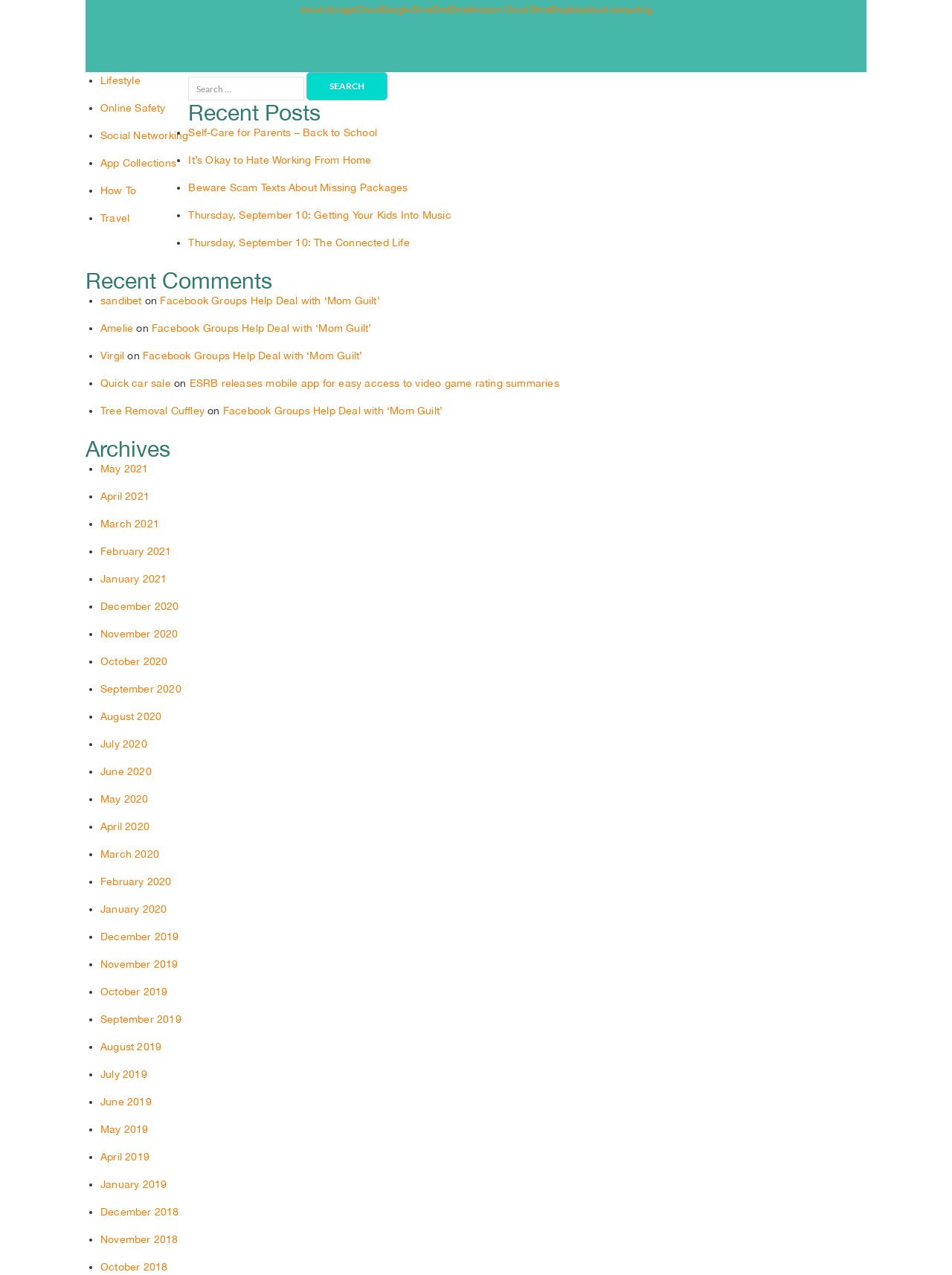Determine the bounding box coordinates for the clickable element to execute this instruction: "View the archives for May 2021". Provide the coordinates as four float numbers between 0 and 1, i.e., [left, top, right, bottom].

[0.105, 0.363, 0.156, 0.372]